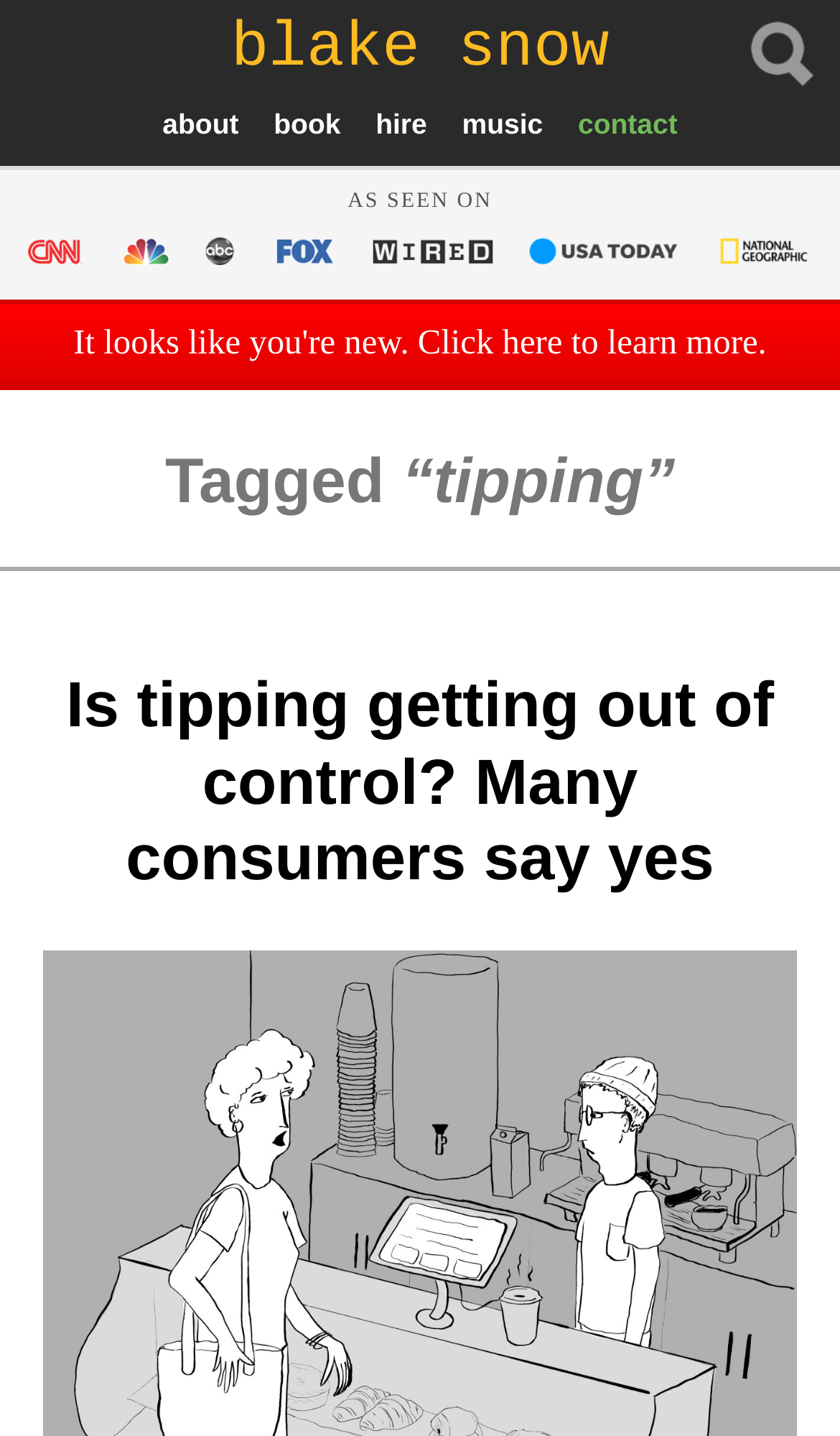How many logos are displayed?
Examine the image and give a concise answer in one word or a short phrase.

1